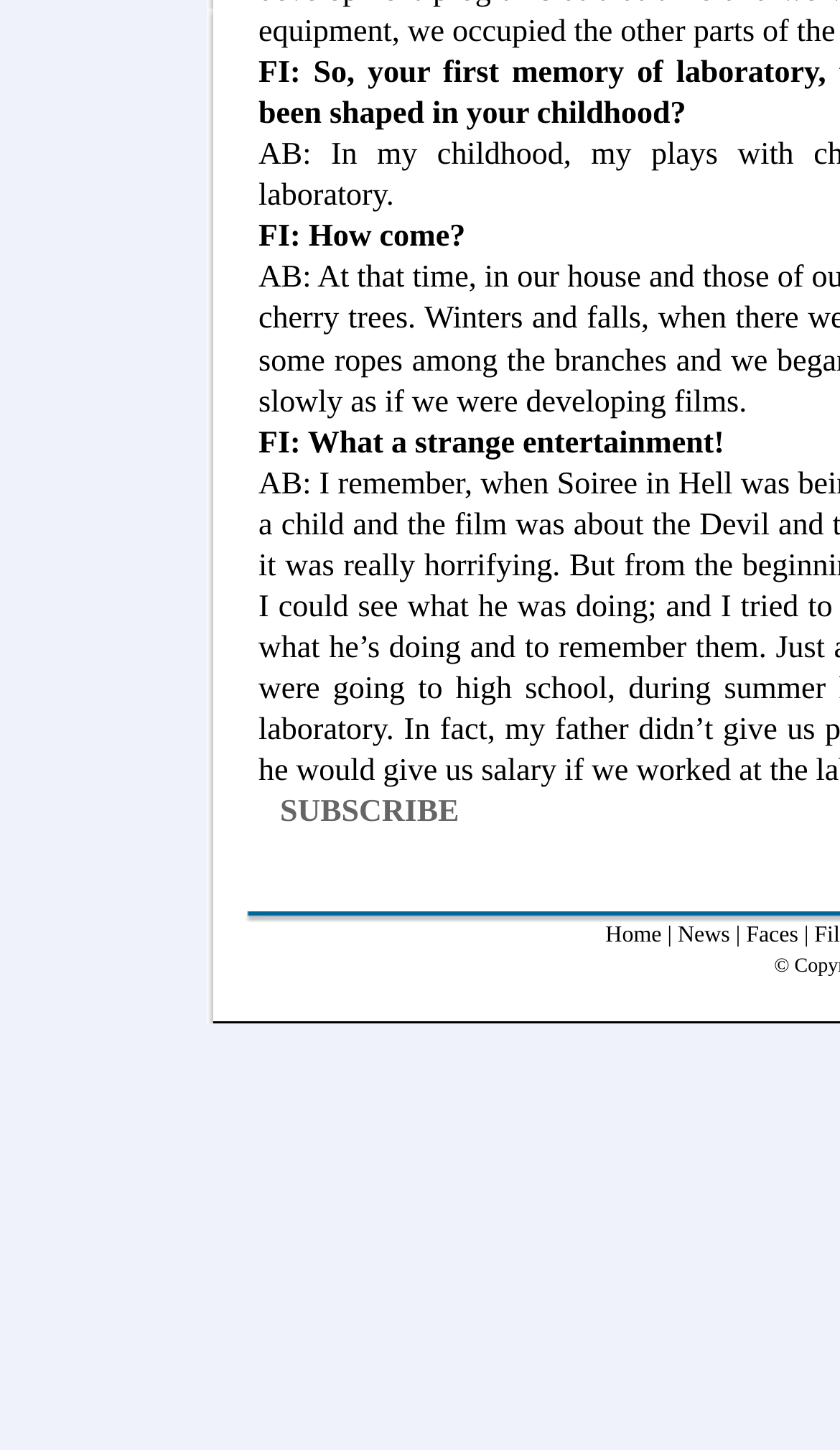Give a short answer using one word or phrase for the question:
How many links are there in the top-right section?

4